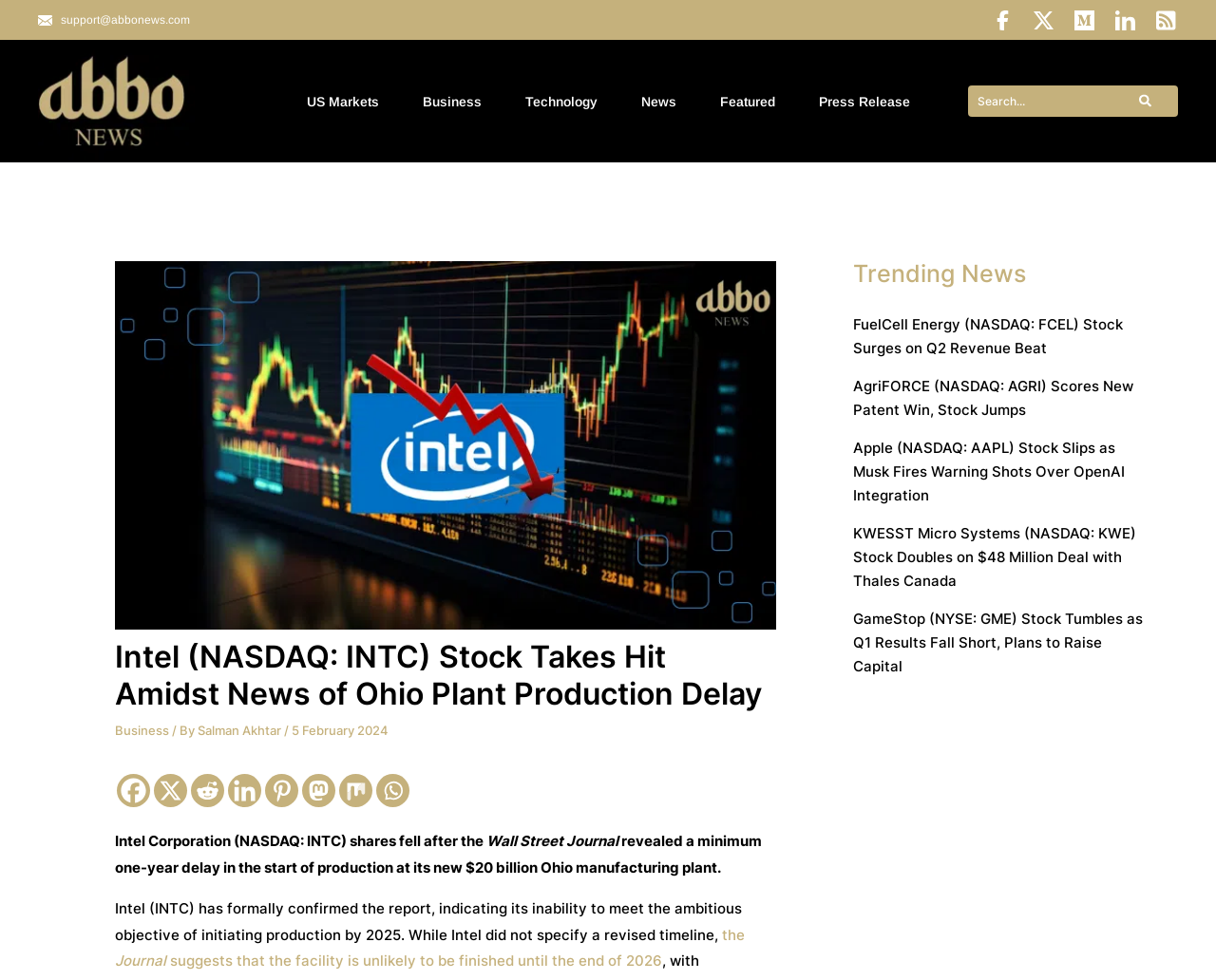Carefully examine the image and provide an in-depth answer to the question: What is the date of the news article?

The date of the news article is 5 February 2024, which is indicated by the text '5 February 2024' below the article title.